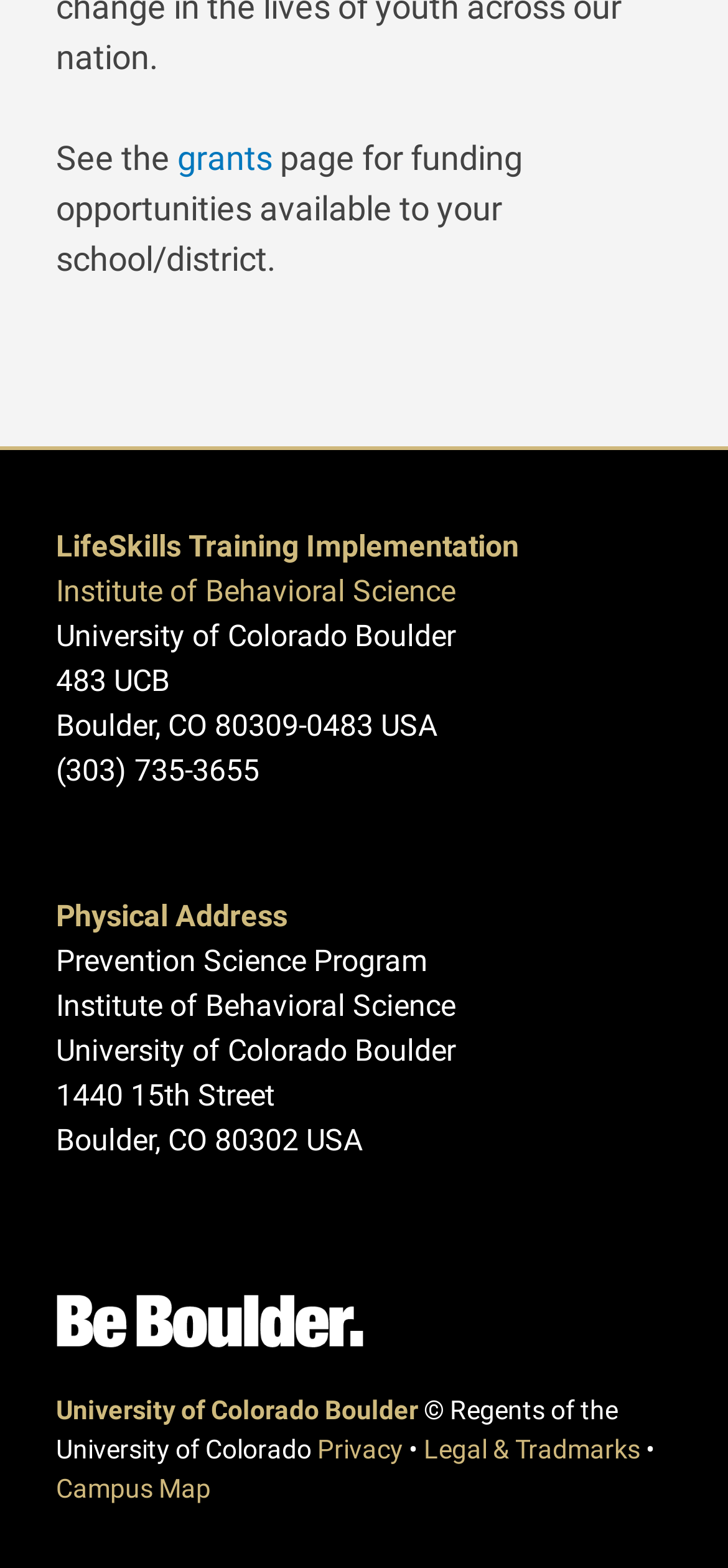Identify the bounding box coordinates of the HTML element based on this description: "University of Colorado Boulder".

[0.077, 0.889, 0.574, 0.908]